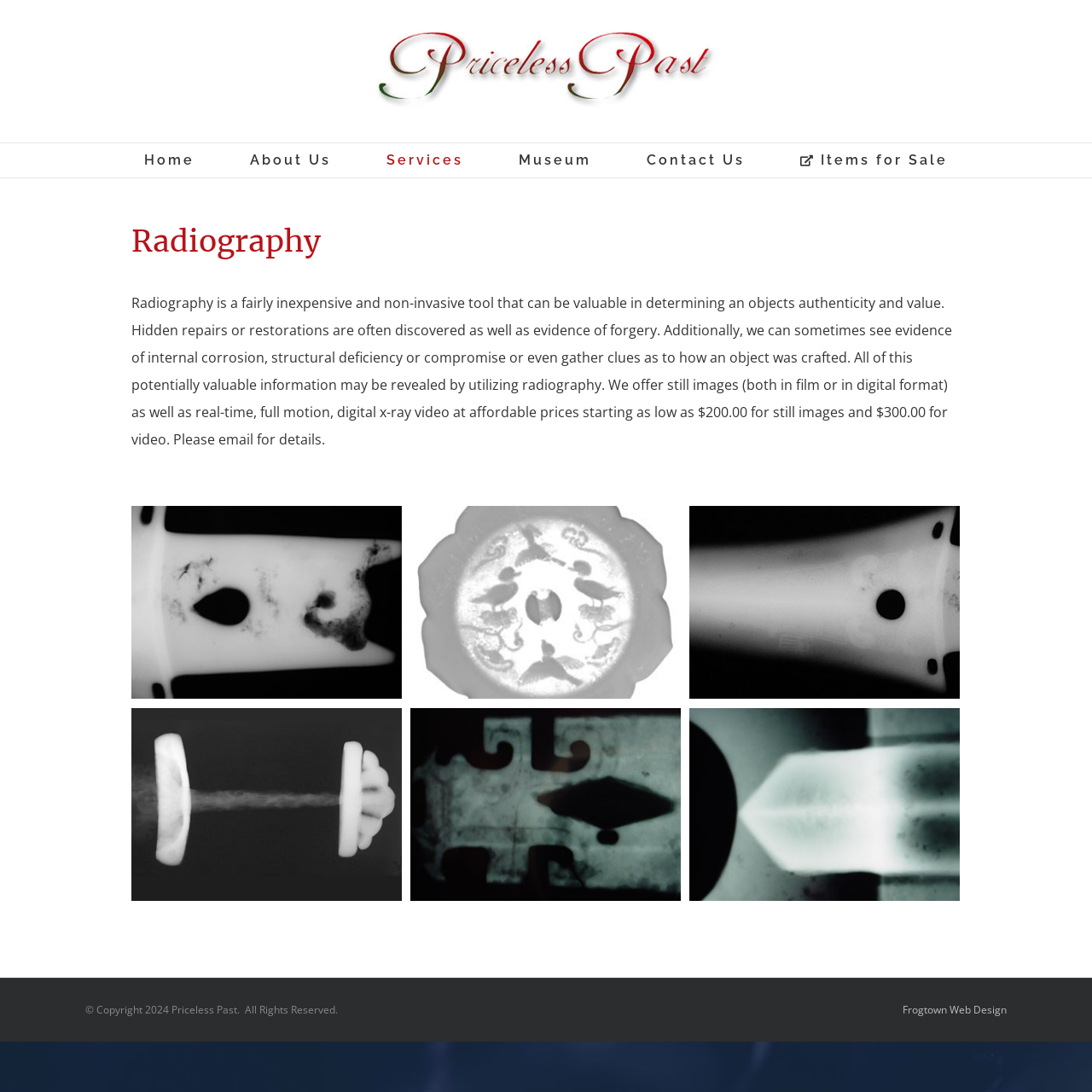Look at the image and write a detailed answer to the question: 
What is the price range for still images?

The StaticText element on the page mentions that the price for still images starts at $200.00. This suggests that the minimum price for still images is $200.00, but it may be higher depending on the specific service or package.